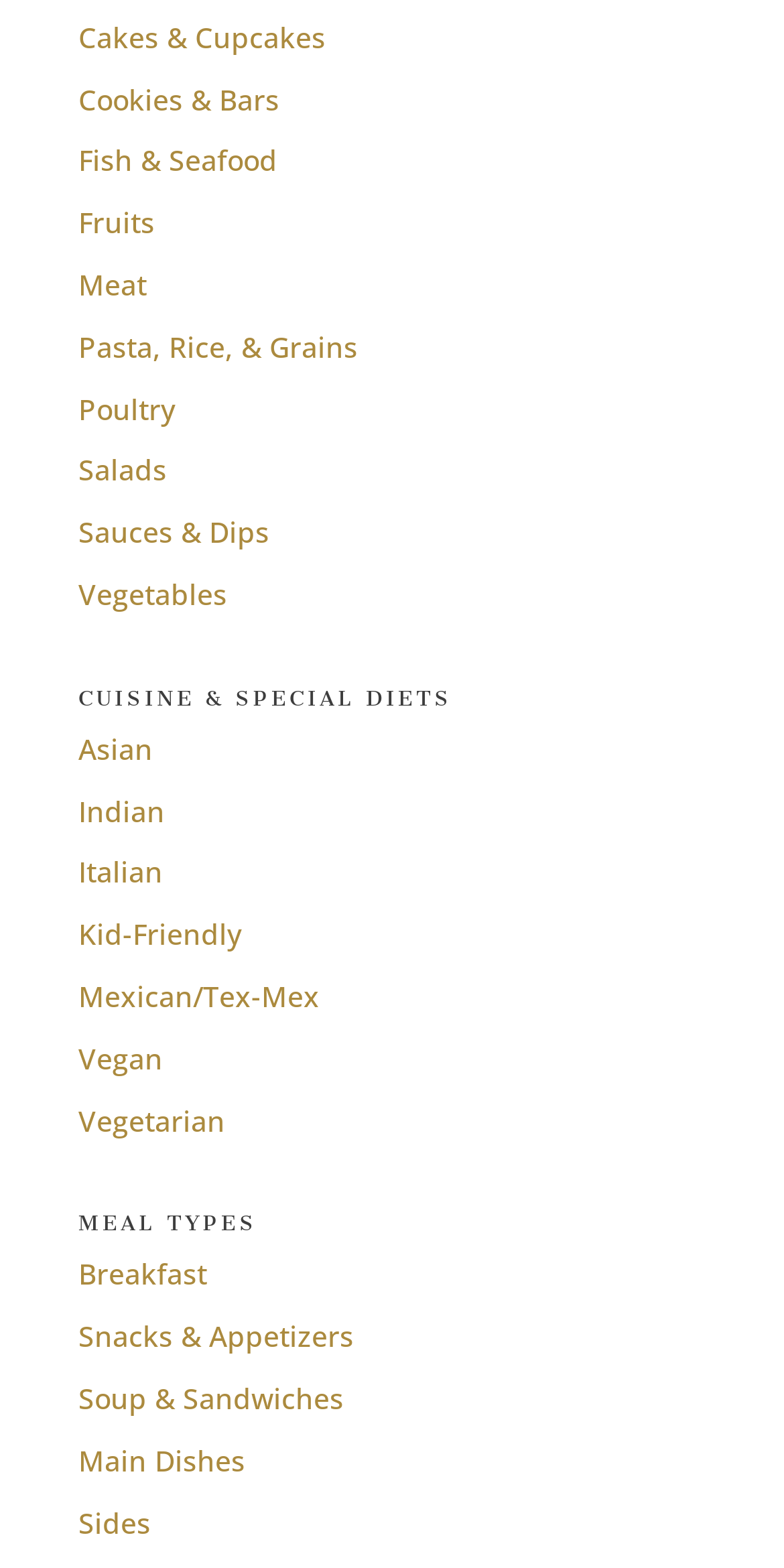Could you determine the bounding box coordinates of the clickable element to complete the instruction: "Browse Cakes & Cupcakes"? Provide the coordinates as four float numbers between 0 and 1, i.e., [left, top, right, bottom].

[0.1, 0.011, 0.415, 0.036]